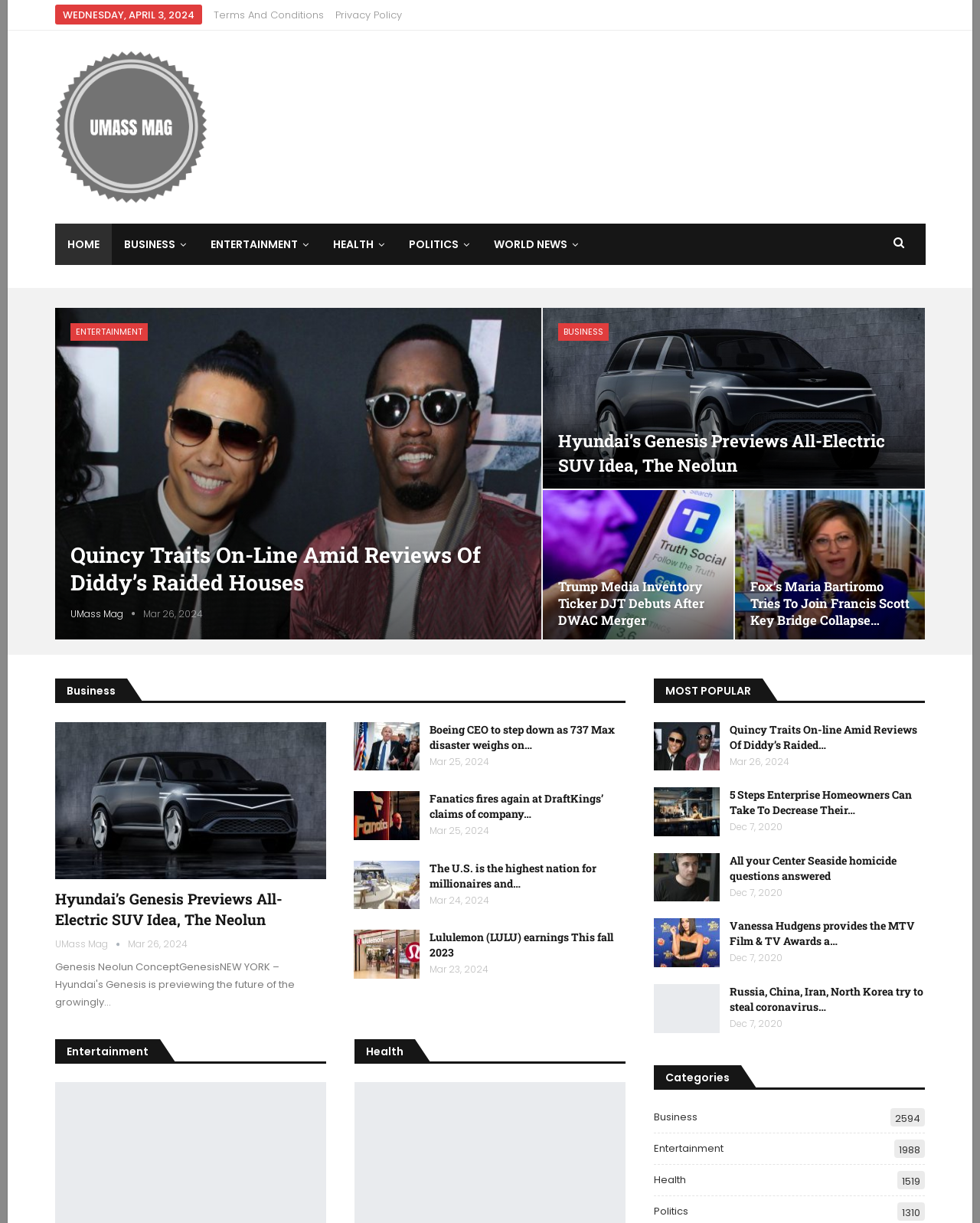Given the webpage screenshot and the description, determine the bounding box coordinates (top-left x, top-left y, bottom-right x, bottom-right y) that define the location of the UI element matching this description: Terms and Conditions

[0.218, 0.006, 0.33, 0.018]